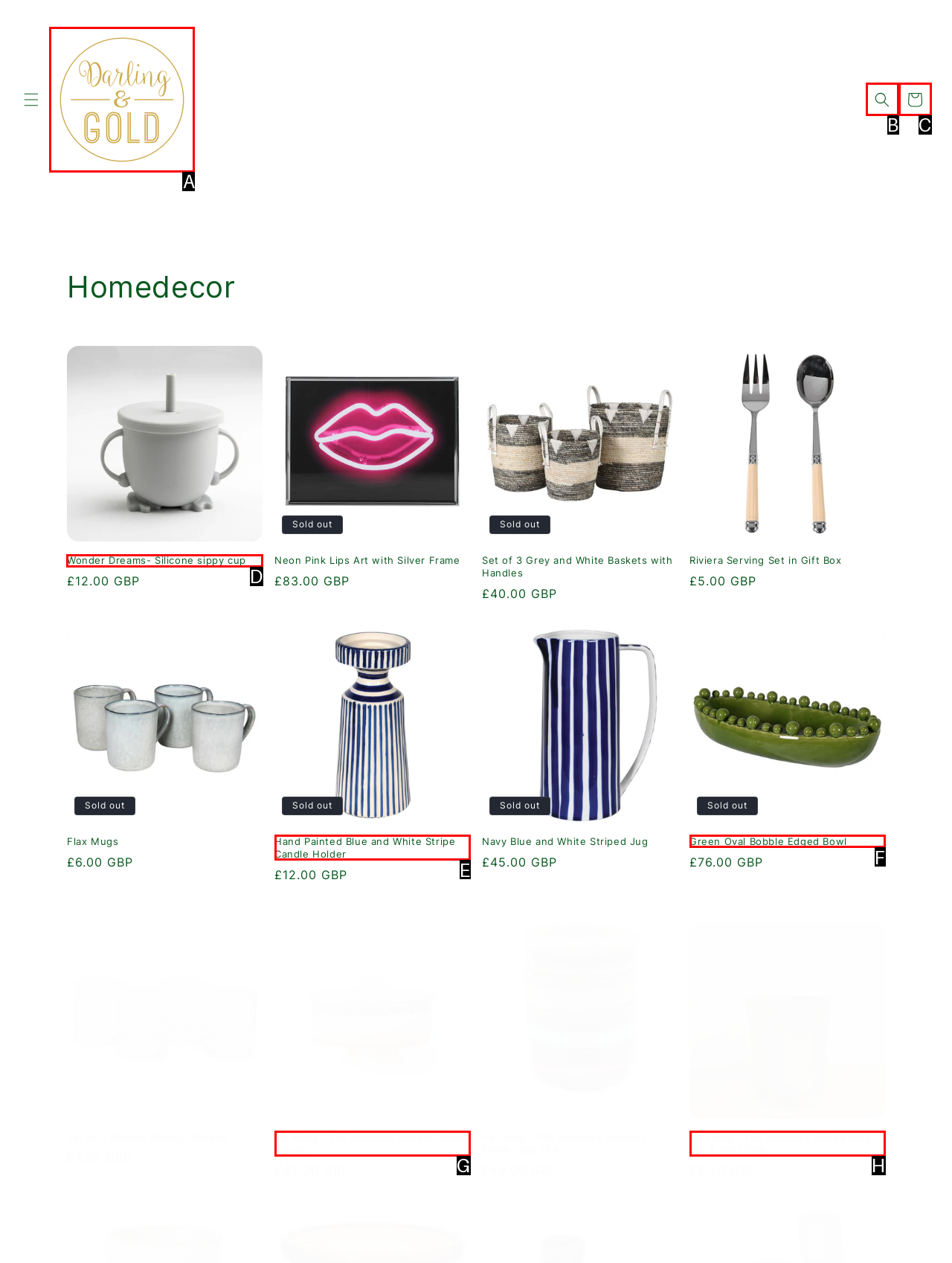Indicate the letter of the UI element that should be clicked to accomplish the task: Explore the Wonder Dreams- Silicone sippy cup. Answer with the letter only.

D